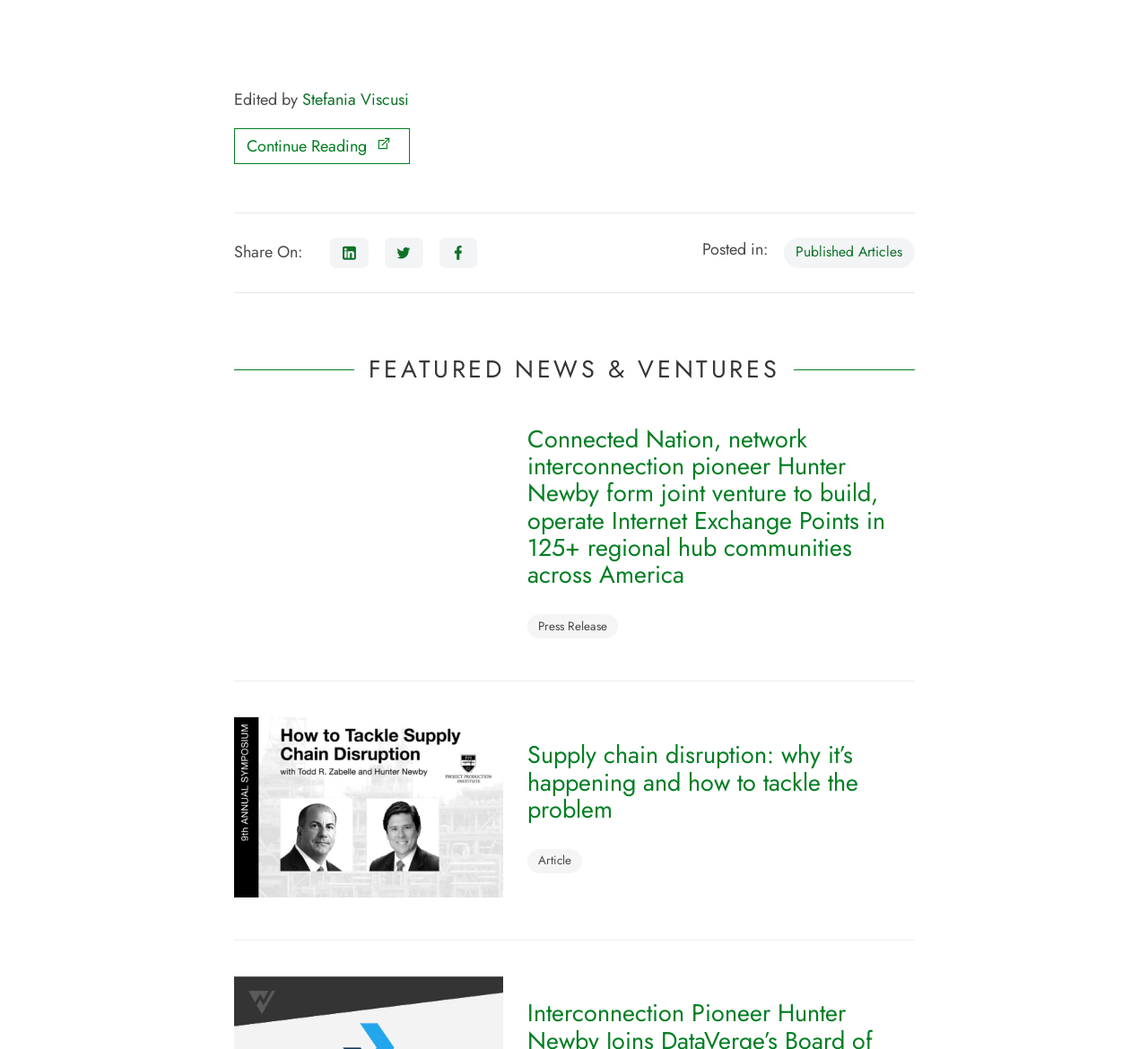Who edited the article?
Using the image as a reference, deliver a detailed and thorough answer to the question.

The question can be answered by looking at the static text 'Edited by' which is followed by a link 'Stefania Viscusi', indicating that Stefania Viscusi is the editor of the article.